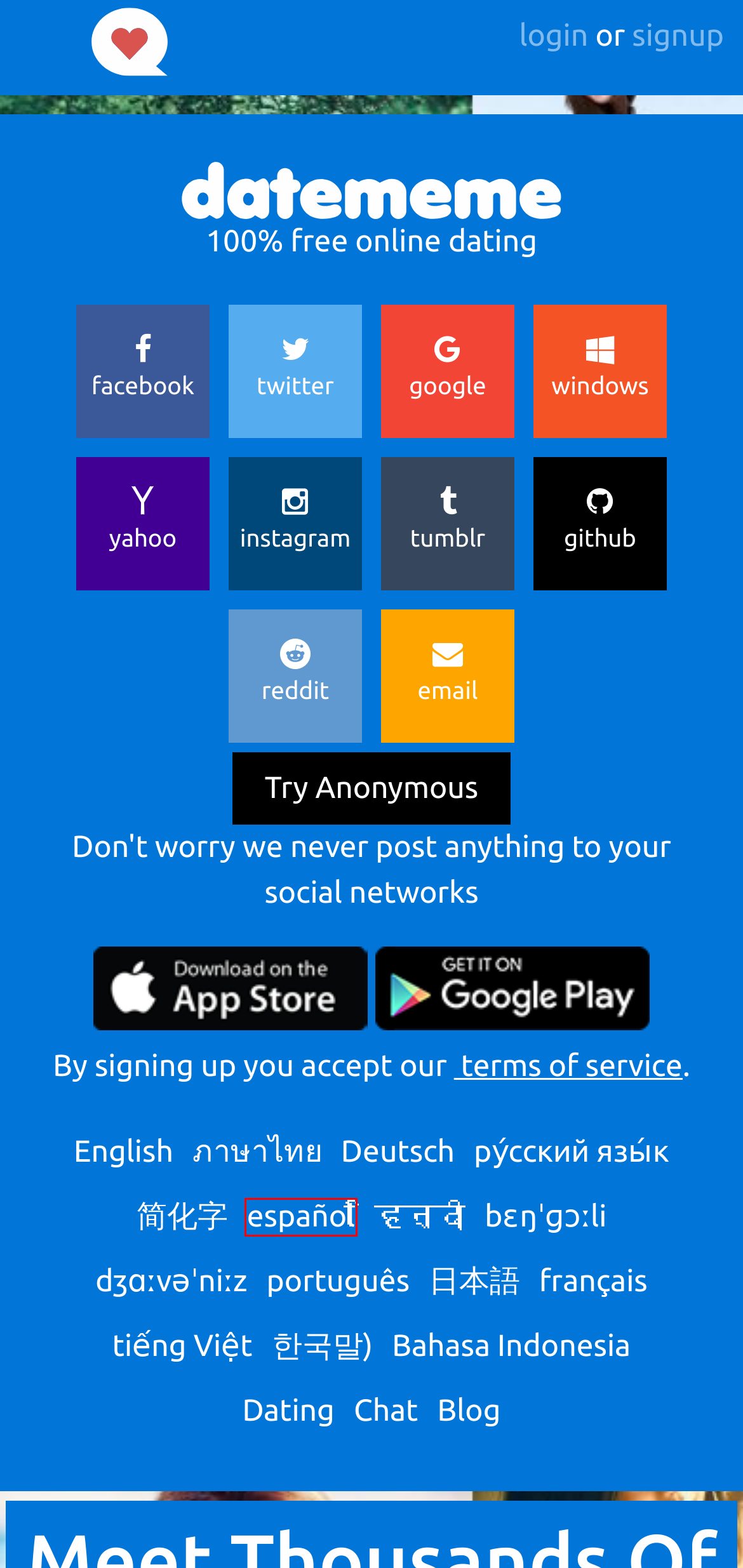Given a screenshot of a webpage with a red bounding box highlighting a UI element, determine which webpage description best matches the new webpage that appears after clicking the highlighted element. Here are the candidates:
A. datememe - 100 % de citas en línea gratis
B. datememe - 100％無料オンライン出会い
C. datememe - 100 % бесплатно знакомства
D. datememe - 100 % kencan online gratis
E. datememe - 100 % বিনামূল্যে অনলাইন ডেটিং
F. datememe - 100 % 무료 온라인 데이트
G. datememe - 100 % hẹn hò trực tuyến miễn phí
H. datememe - 100% free online dating

A